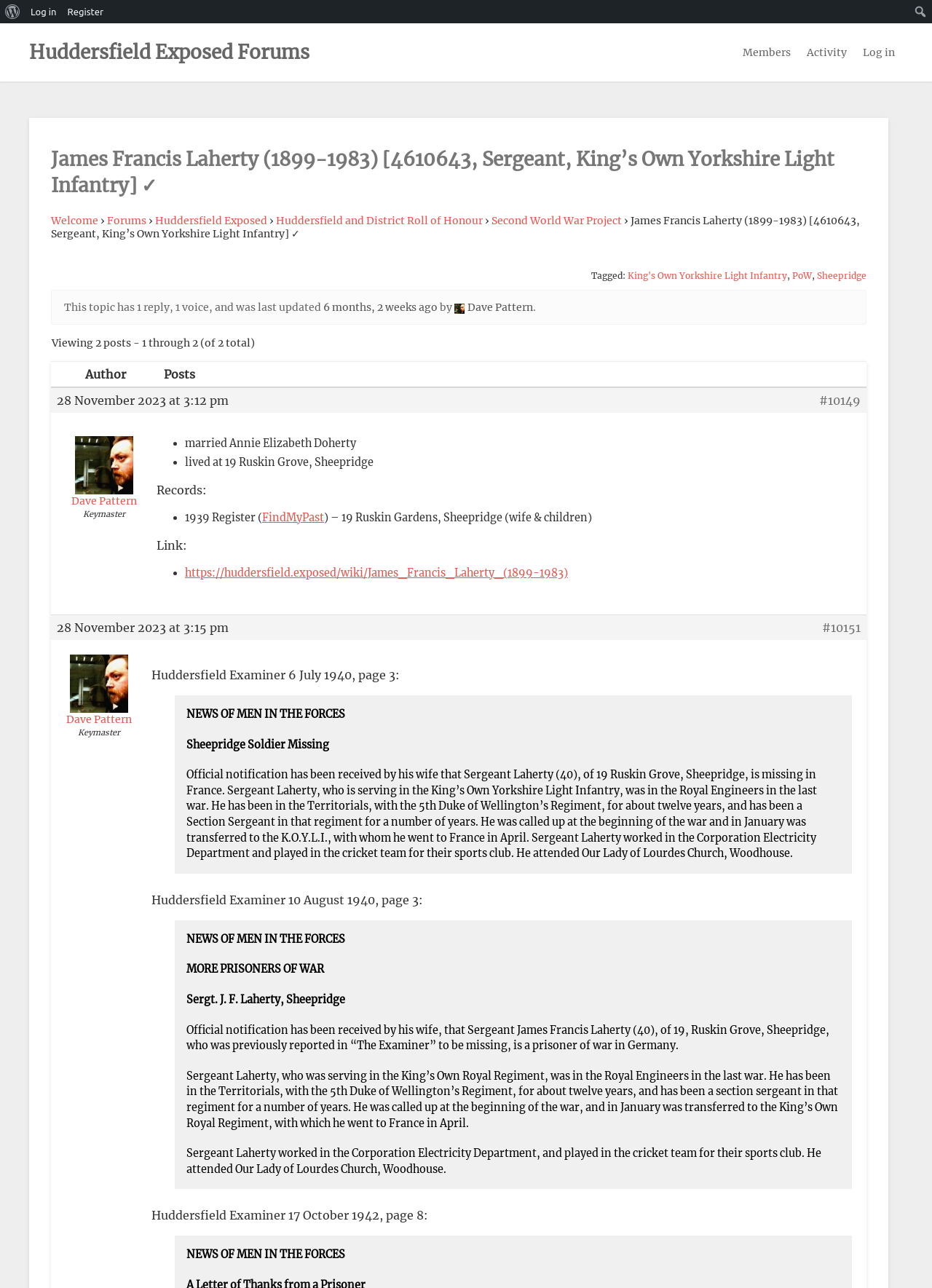Please locate the bounding box coordinates of the element that needs to be clicked to achieve the following instruction: "Search for something in the forum". The coordinates should be four float numbers between 0 and 1, i.e., [left, top, right, bottom].

[0.977, 0.002, 0.998, 0.016]